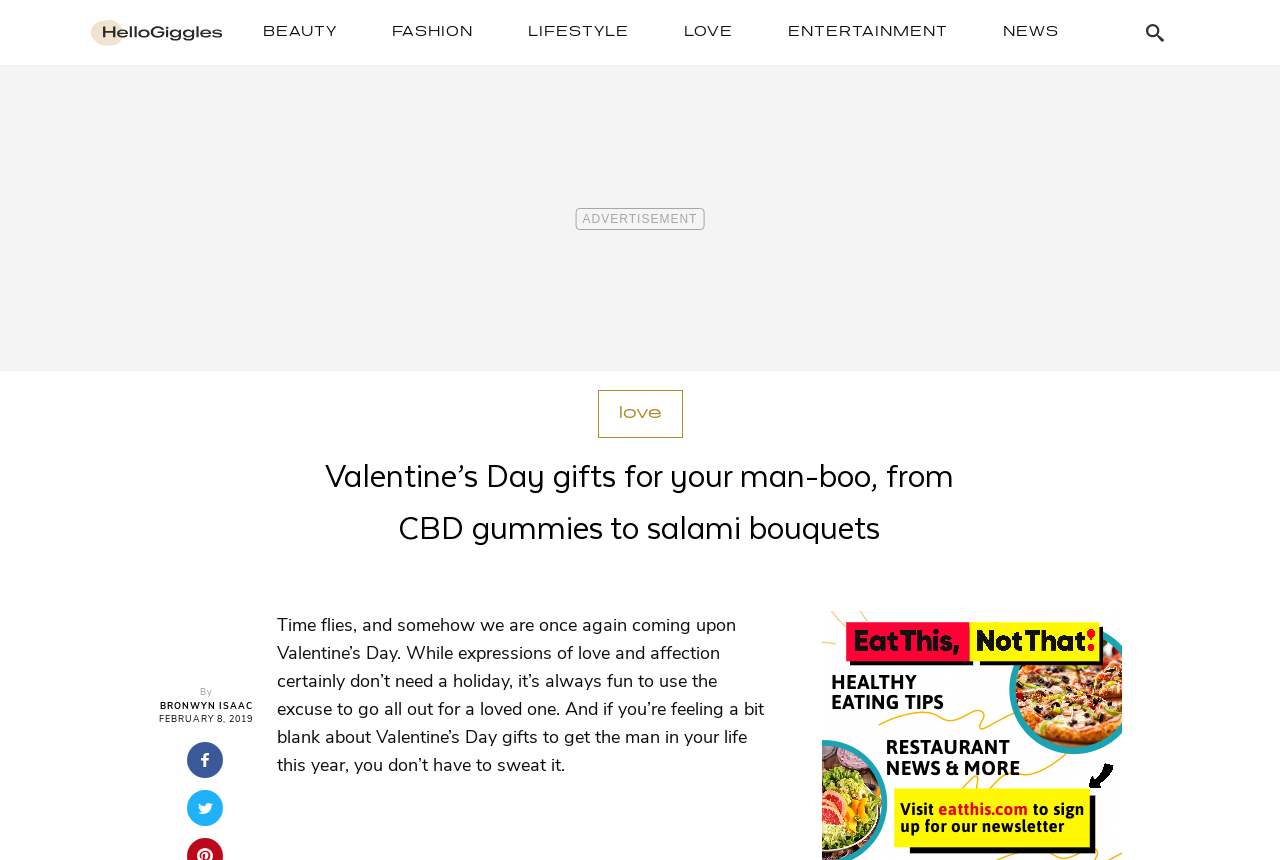Describe every aspect of the webpage comprehensively.

The webpage is about Valentine's Day gifts for men, with a focus on 19 gift ideas. At the top left, there is a logo link "HelloGiggles" accompanied by an image. Below it, there are six navigation links: "BEAUTY", "FASHION", "LIFESTYLE", "LOVE", "ENTERTAINMENT", and "NEWS", arranged horizontally across the top of the page. 

To the right of the navigation links, there is a search button with a small image inside. Below the navigation links, there is a prominent heading that reads "Valentine’s Day gifts for your man-boo, from CBD gummies to salami bouquets". 

Under the heading, there is a link to a related article about love, followed by a byline that reads "By BRONWYN ISAAC" and a publication date "FEBRUARY 8, 2019". Below the byline, there are three horizontal sections, each containing a link and an image. 

The main content of the webpage is a paragraph of text that discusses the idea of Valentine's Day gifts for men, and how the webpage will provide 19 gift ideas for readers. The text is positioned in the middle of the page, spanning about half of the page's width.